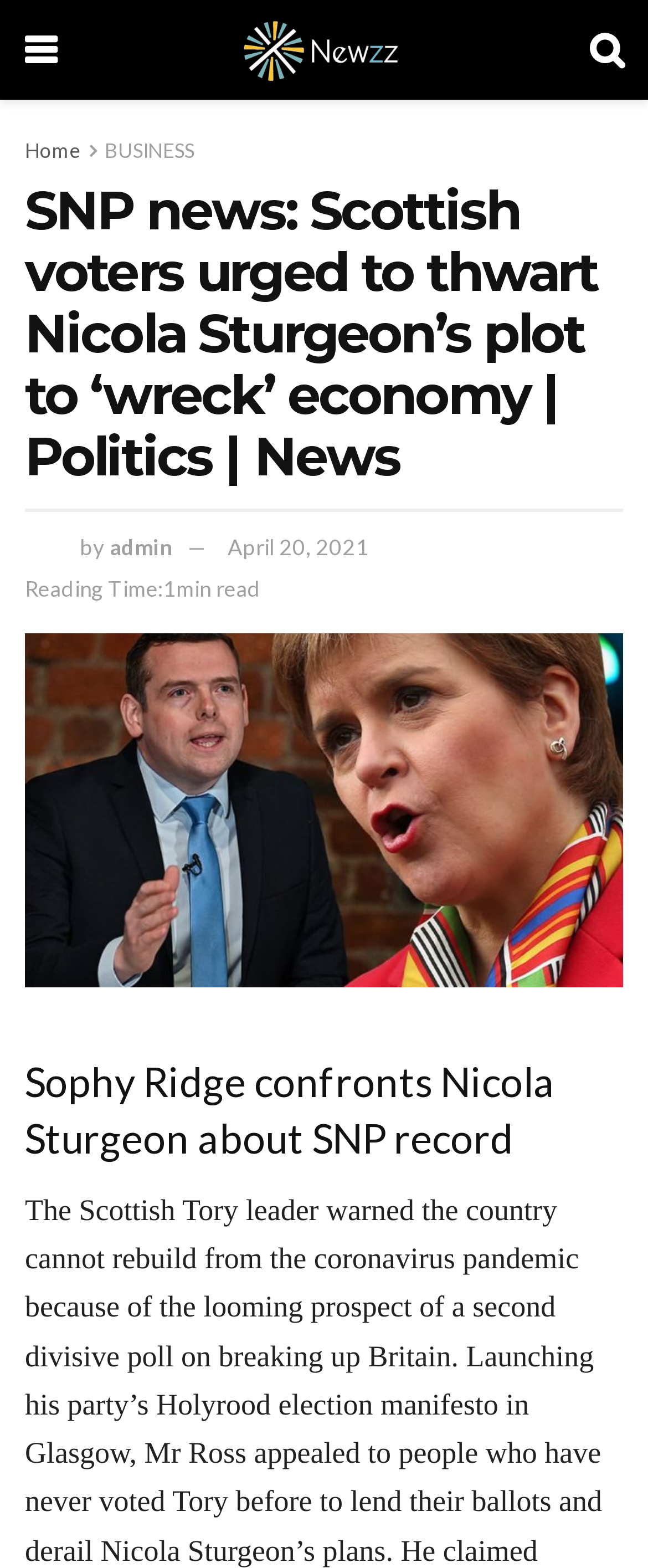Answer the following inquiry with a single word or phrase:
What is the estimated reading time of the news article?

1min read